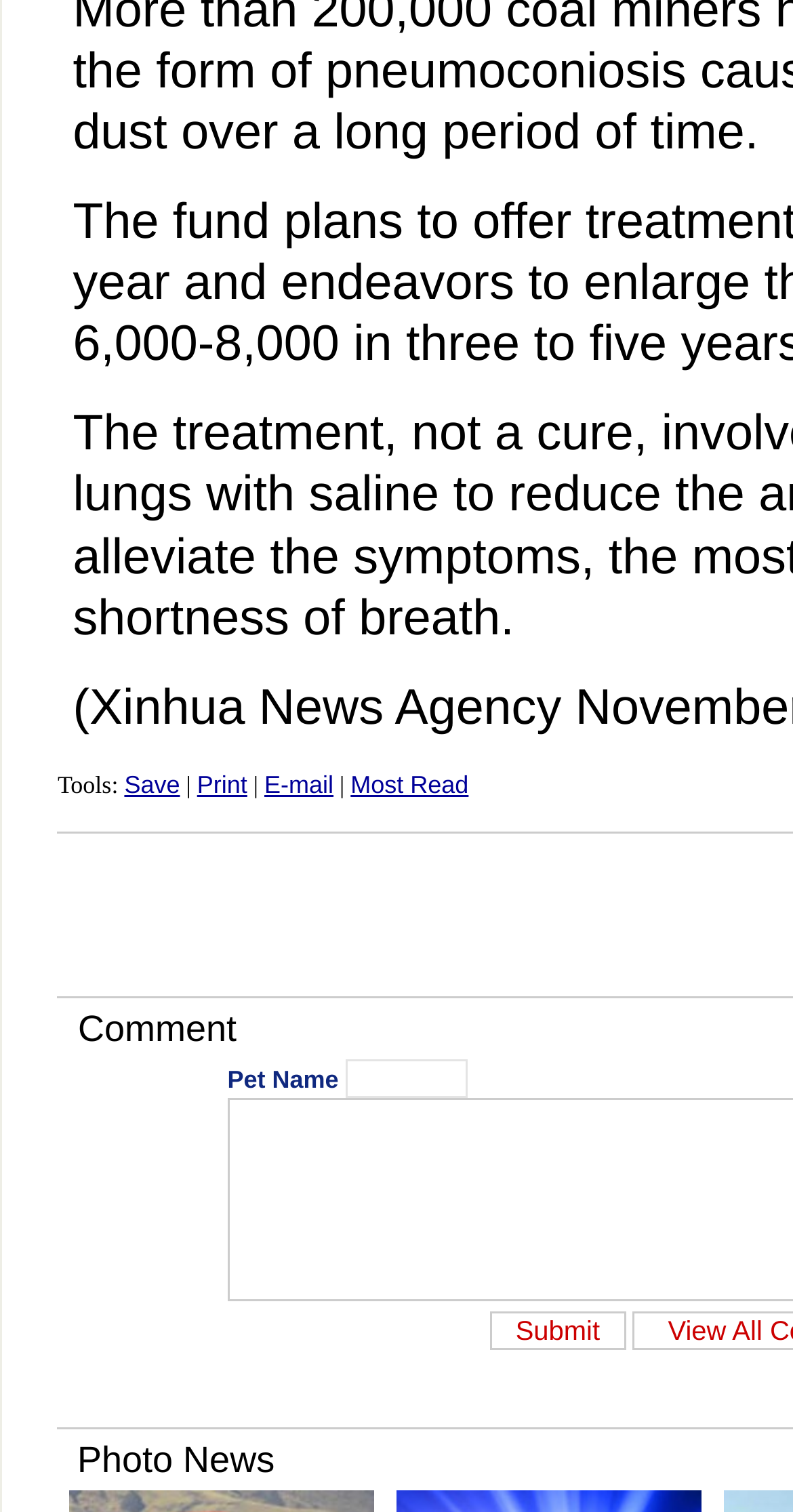Determine the bounding box coordinates of the UI element that matches the following description: "name="s1" value="Submit"". The coordinates should be four float numbers between 0 and 1 in the format [left, top, right, bottom].

[0.617, 0.868, 0.789, 0.893]